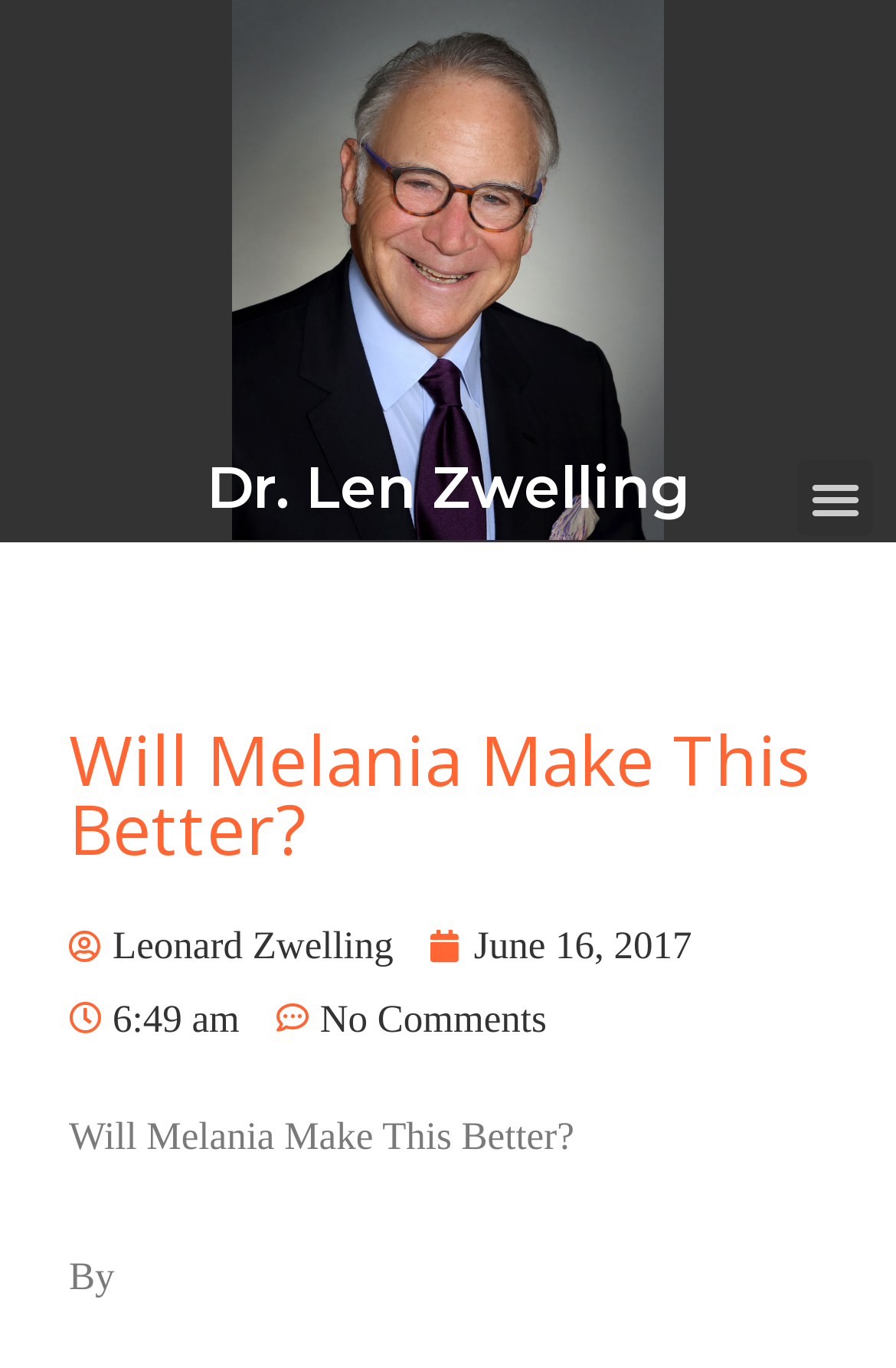From the screenshot, find the bounding box of the UI element matching this description: "Menu". Supply the bounding box coordinates in the form [left, top, right, bottom], each a float between 0 and 1.

[0.89, 0.336, 0.974, 0.391]